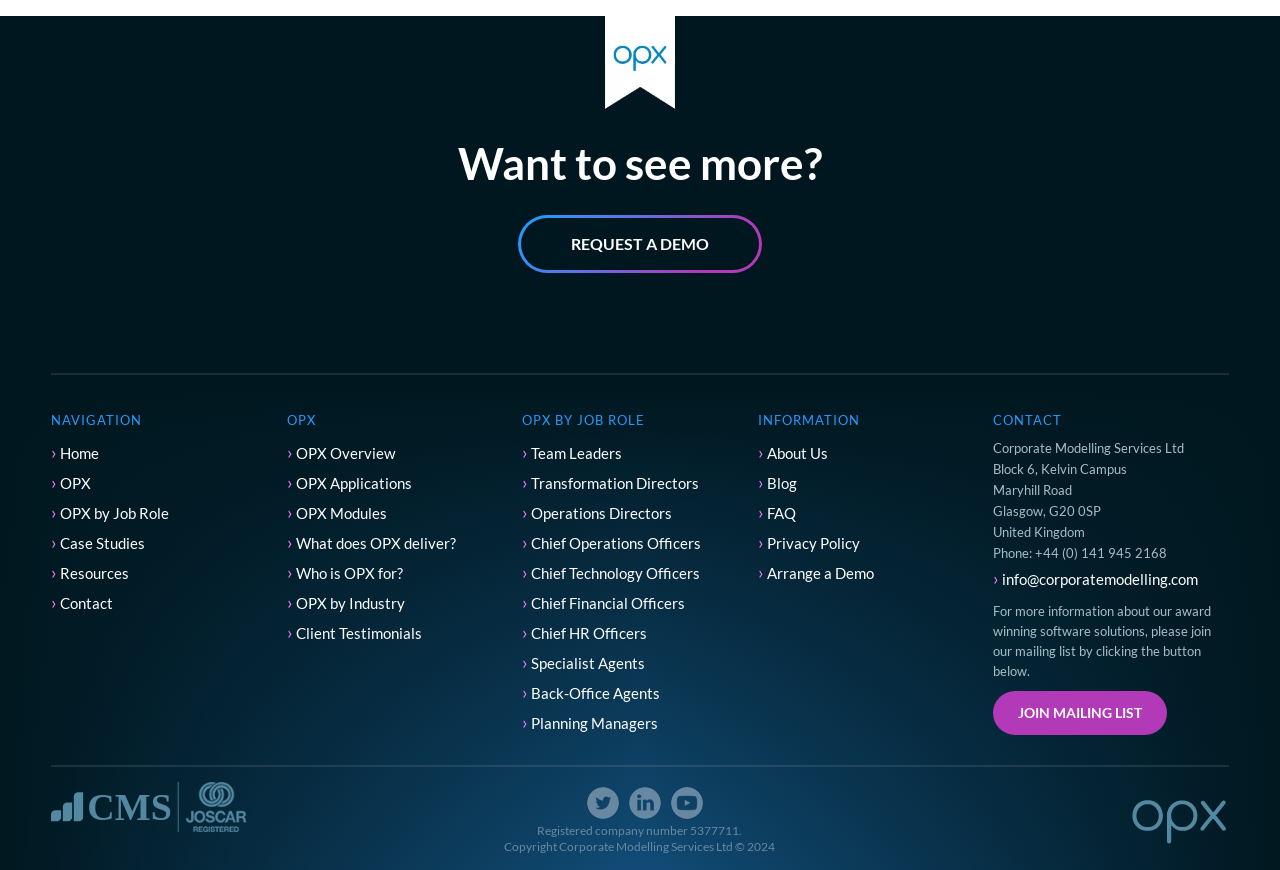What is the company name?
Using the image, respond with a single word or phrase.

Corporate Modelling Services Ltd